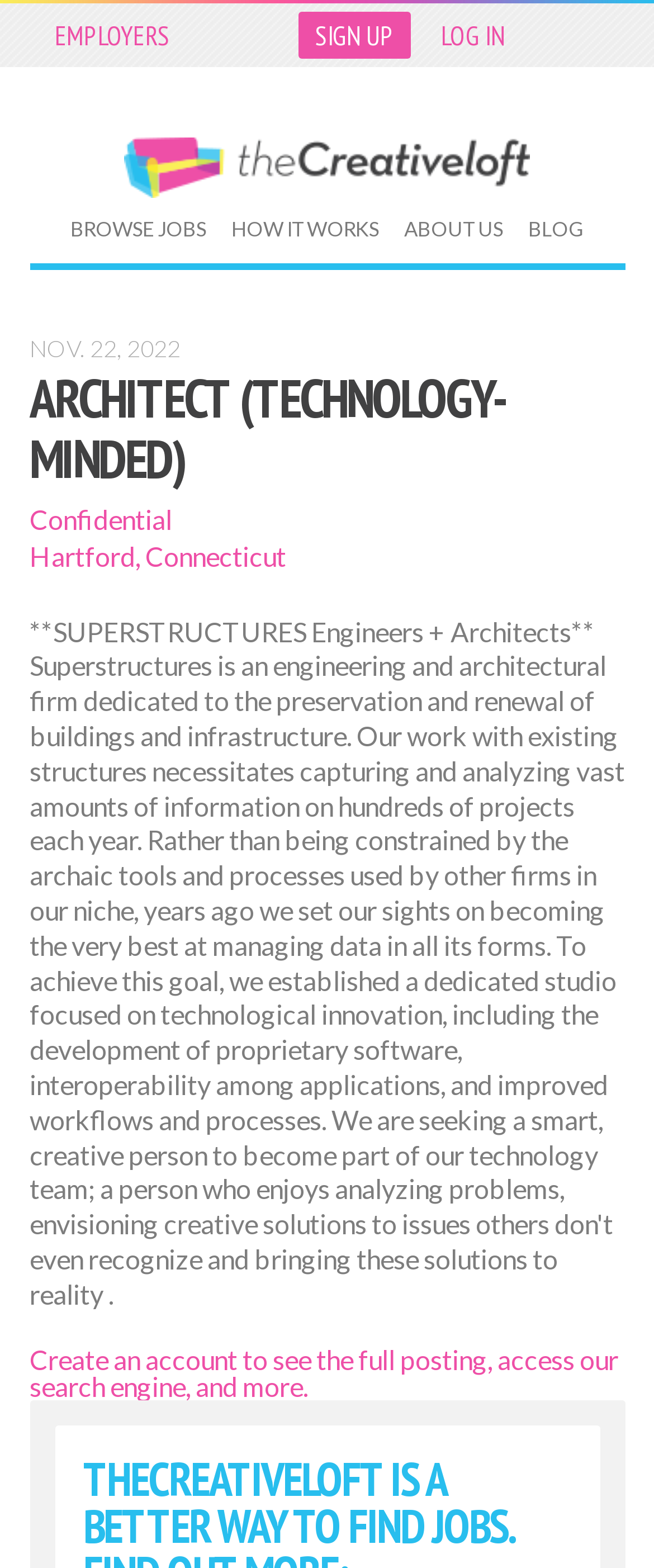Identify the bounding box for the element characterized by the following description: "Connecticut".

[0.222, 0.344, 0.437, 0.364]